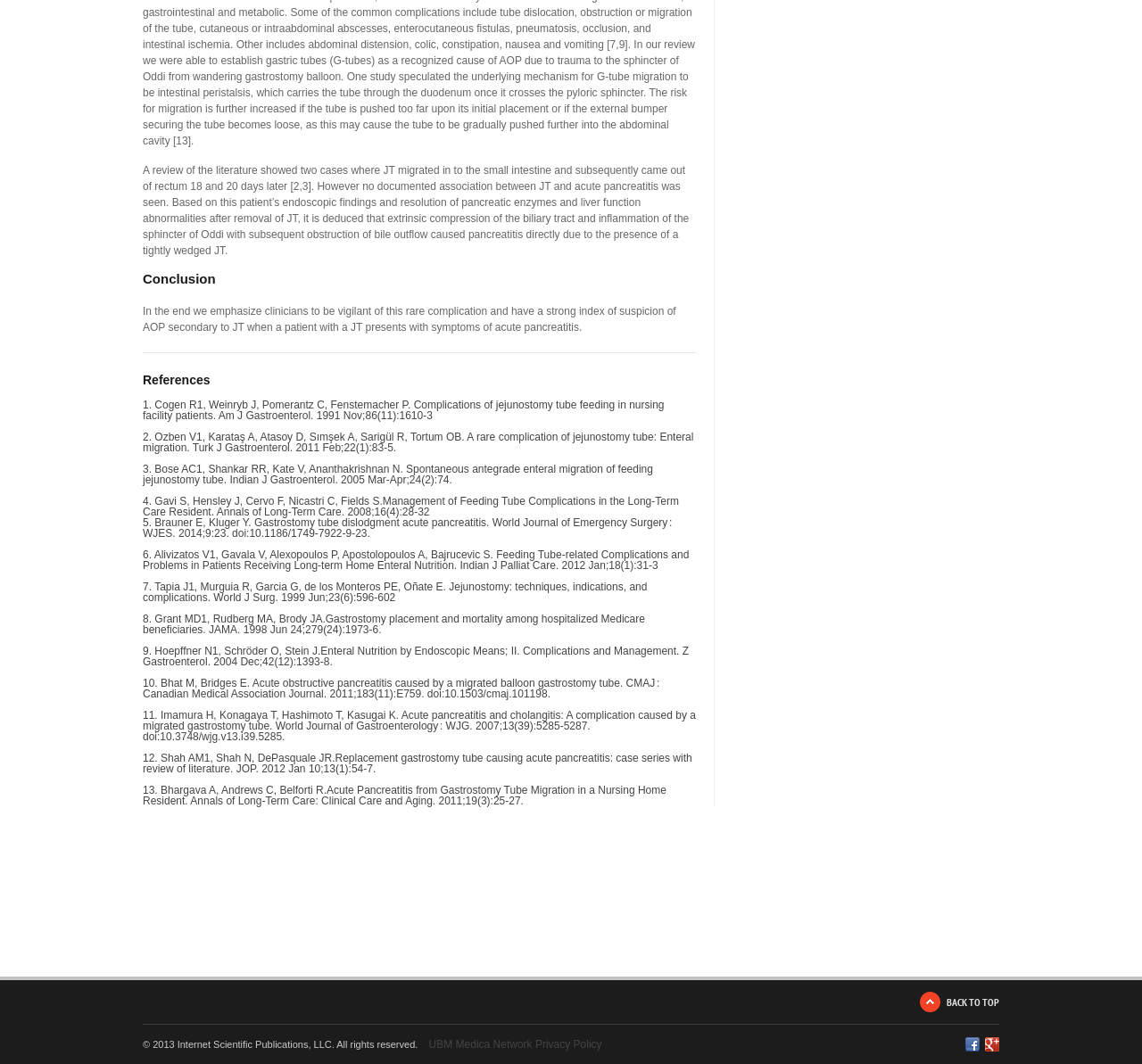Extract the bounding box coordinates of the UI element described: "UBM Medica Network Privacy Policy". Provide the coordinates in the format [left, top, right, bottom] with values ranging from 0 to 1.

[0.375, 0.976, 0.527, 0.987]